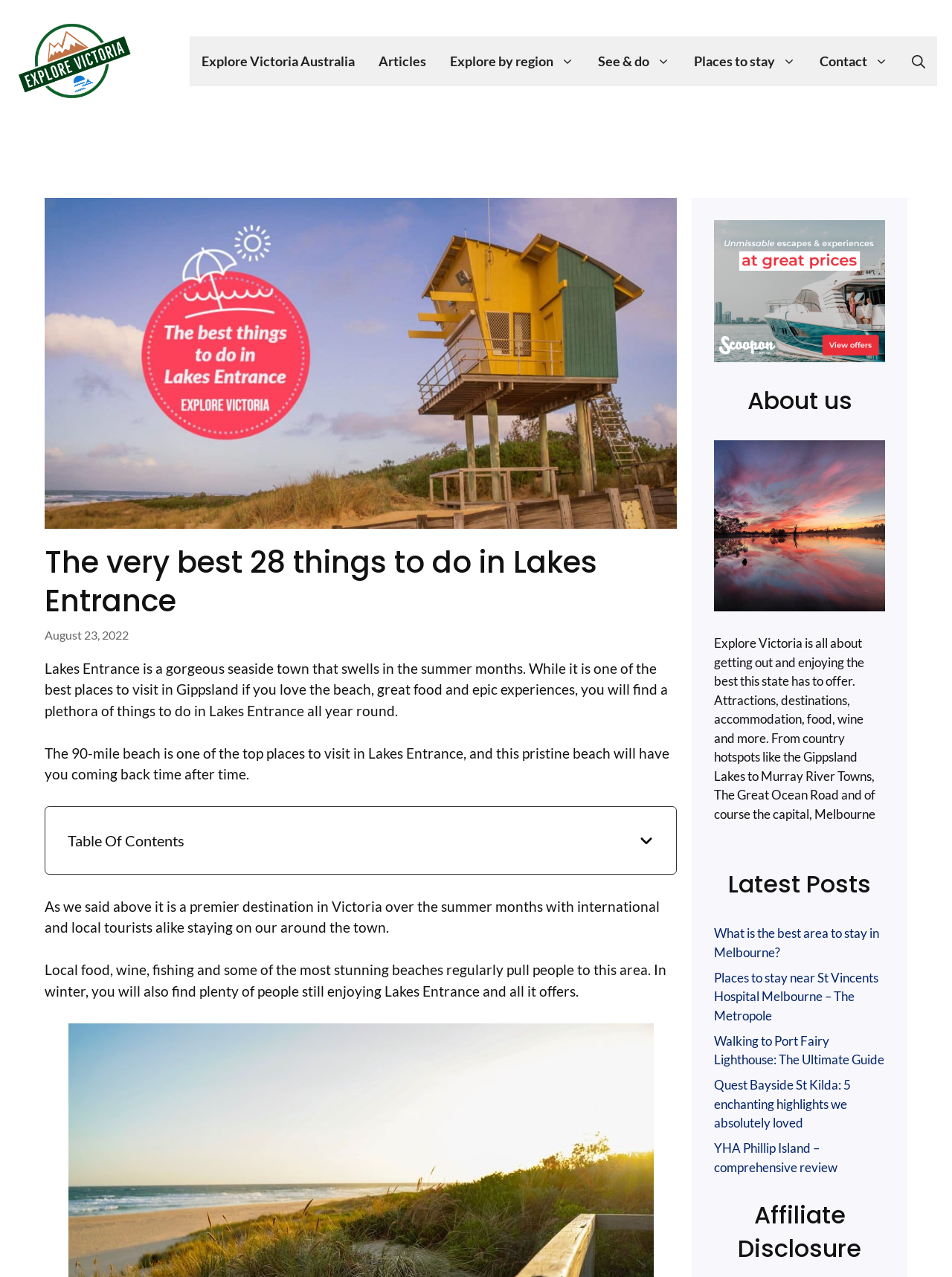Generate the text content of the main heading of the webpage.

The very best 28 things to do in Lakes Entrance